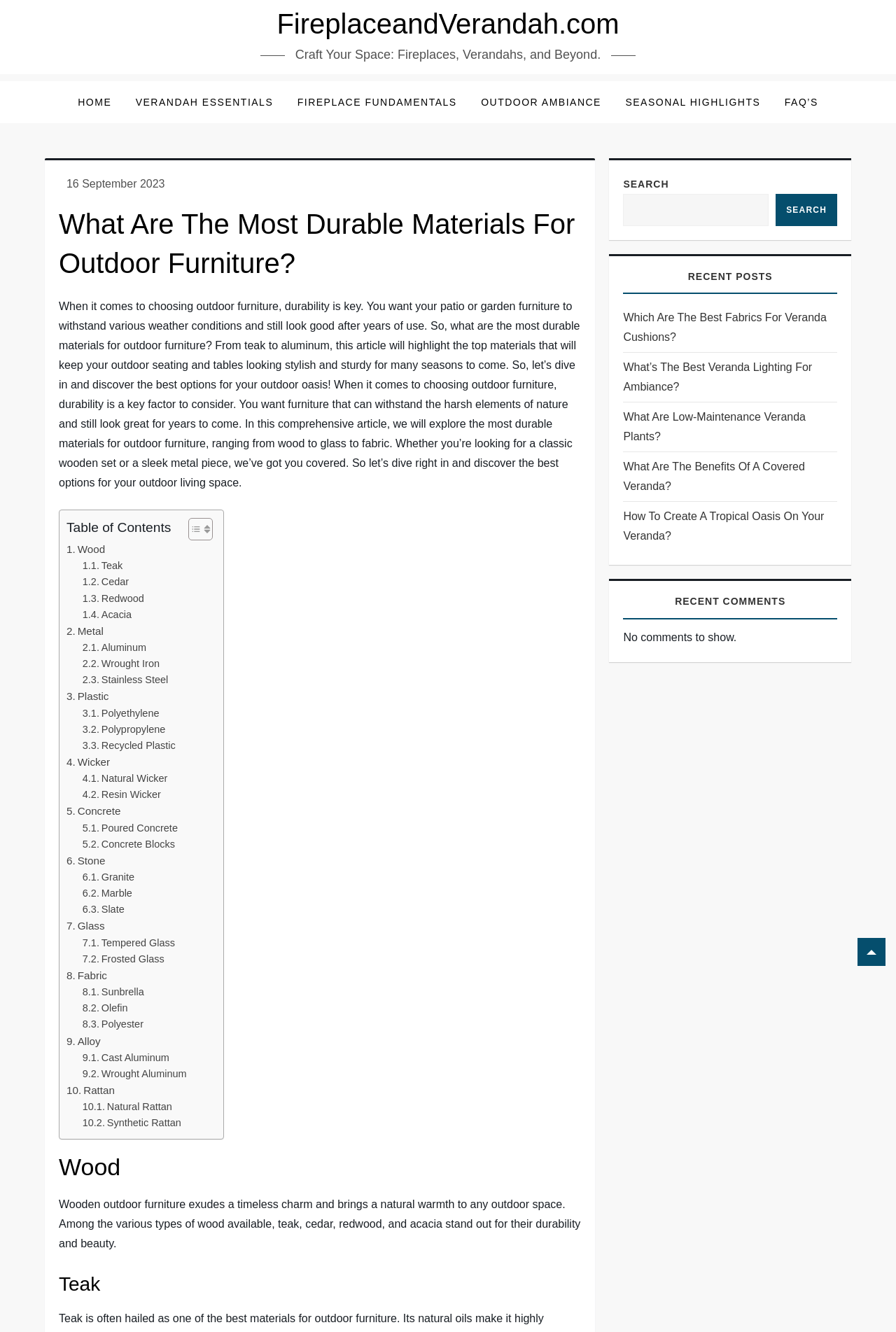Determine the bounding box coordinates of the clickable element to achieve the following action: 'Go to the top of the page'. Provide the coordinates as four float values between 0 and 1, formatted as [left, top, right, bottom].

[0.957, 0.704, 0.988, 0.725]